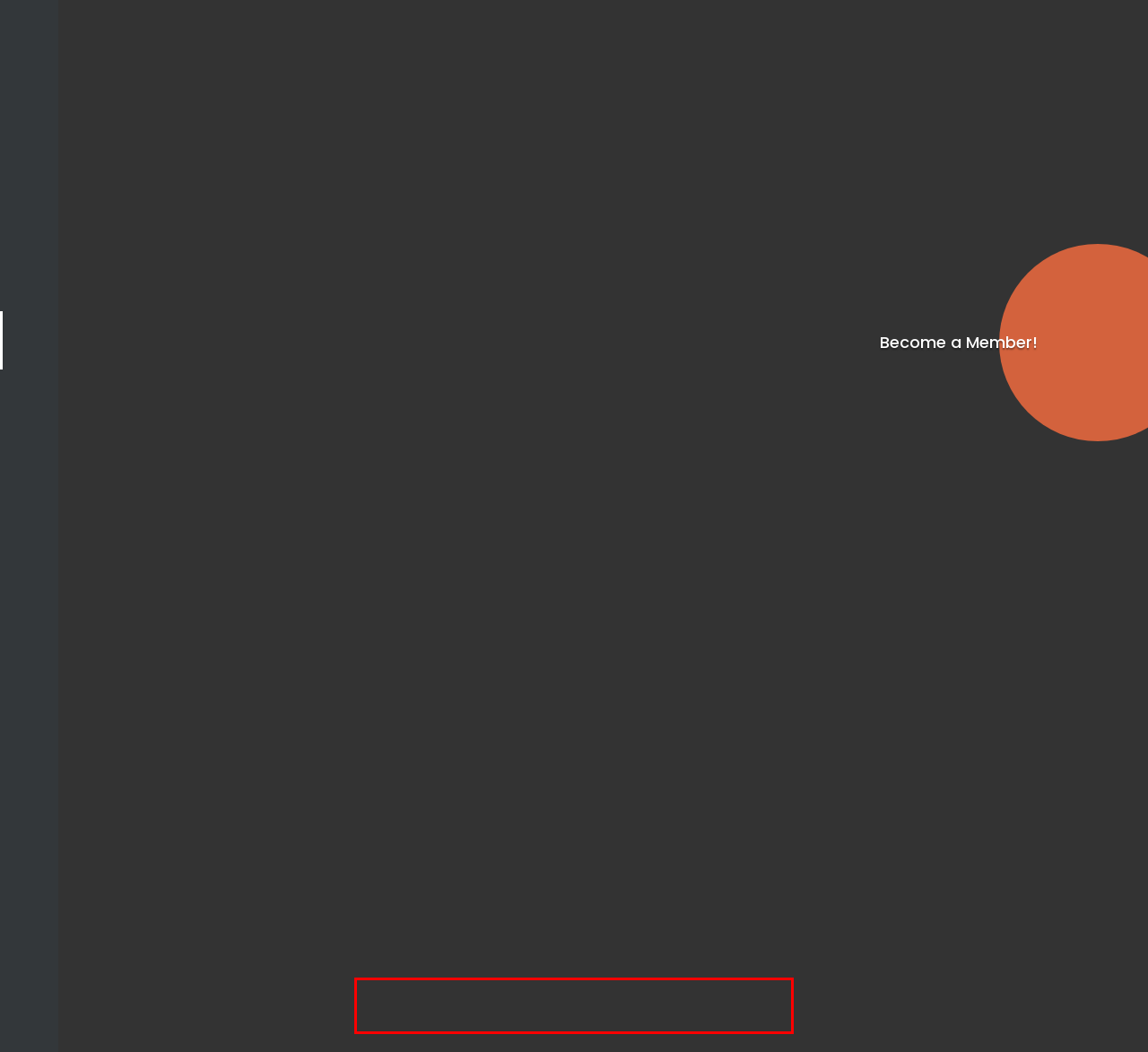Given a screenshot of a webpage containing a red rectangle bounding box, extract and provide the text content found within the red bounding box.

1500 Walnut St # 1107 | Philadelphia, PA 19102 | 215-BICYCLE The Bicycle Coalition of Greater Philadelphia is an independent 501(c)3 non-profit organization, EIN: 23-2586631.